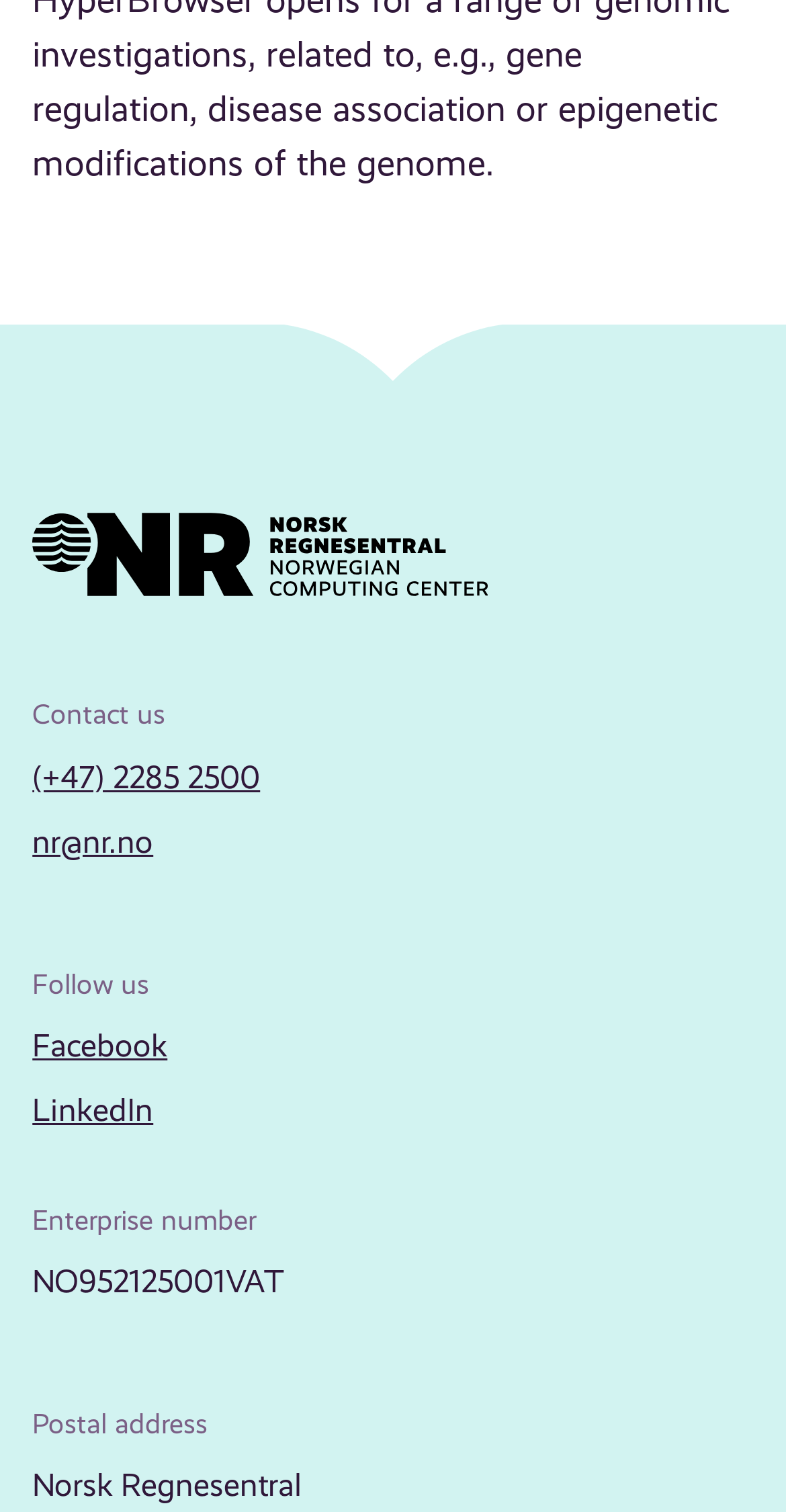How many social media platforms are listed?
Refer to the image and provide a one-word or short phrase answer.

2